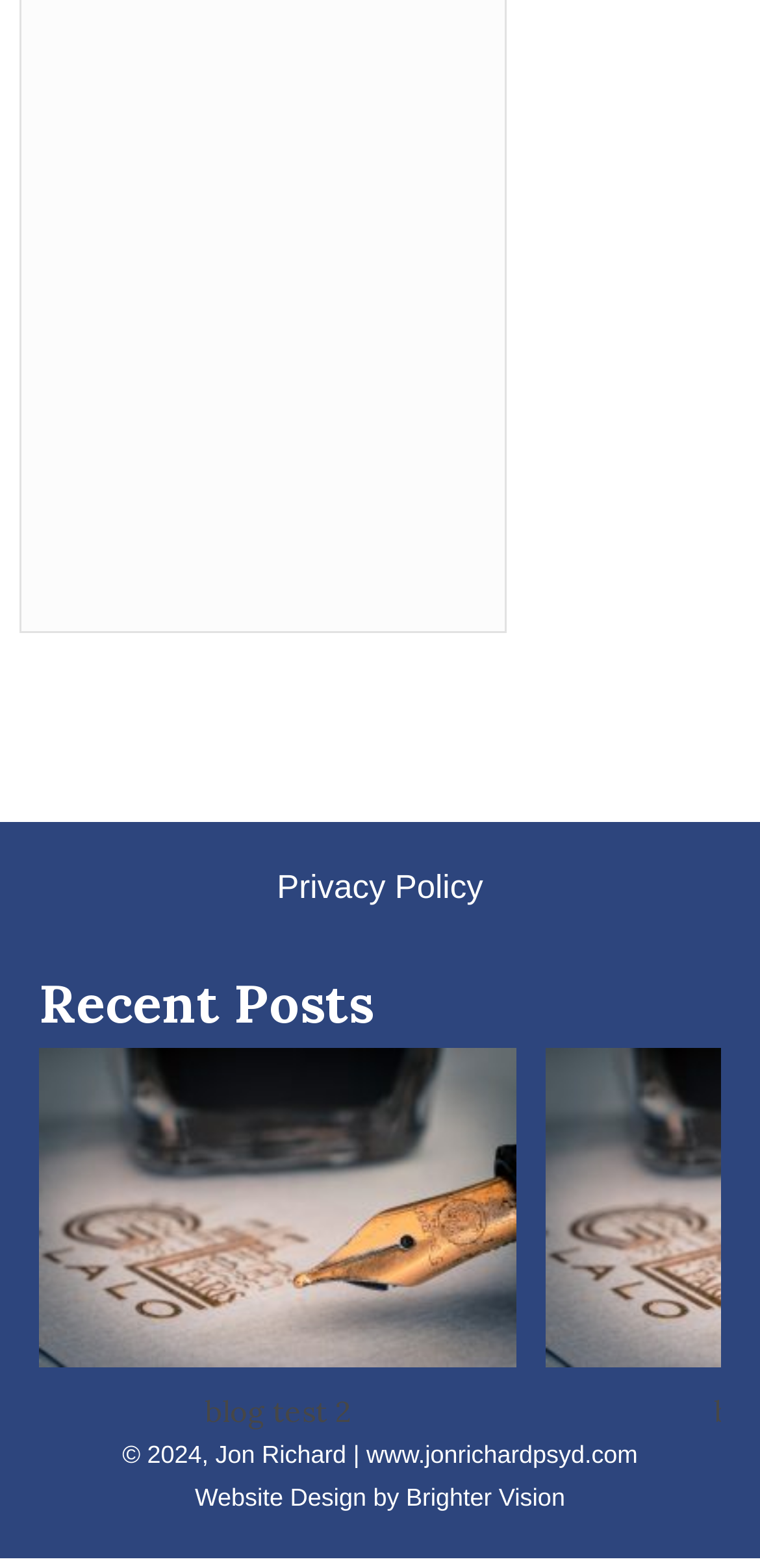Answer with a single word or phrase: 
What is the title of the first blog post?

blog test 2